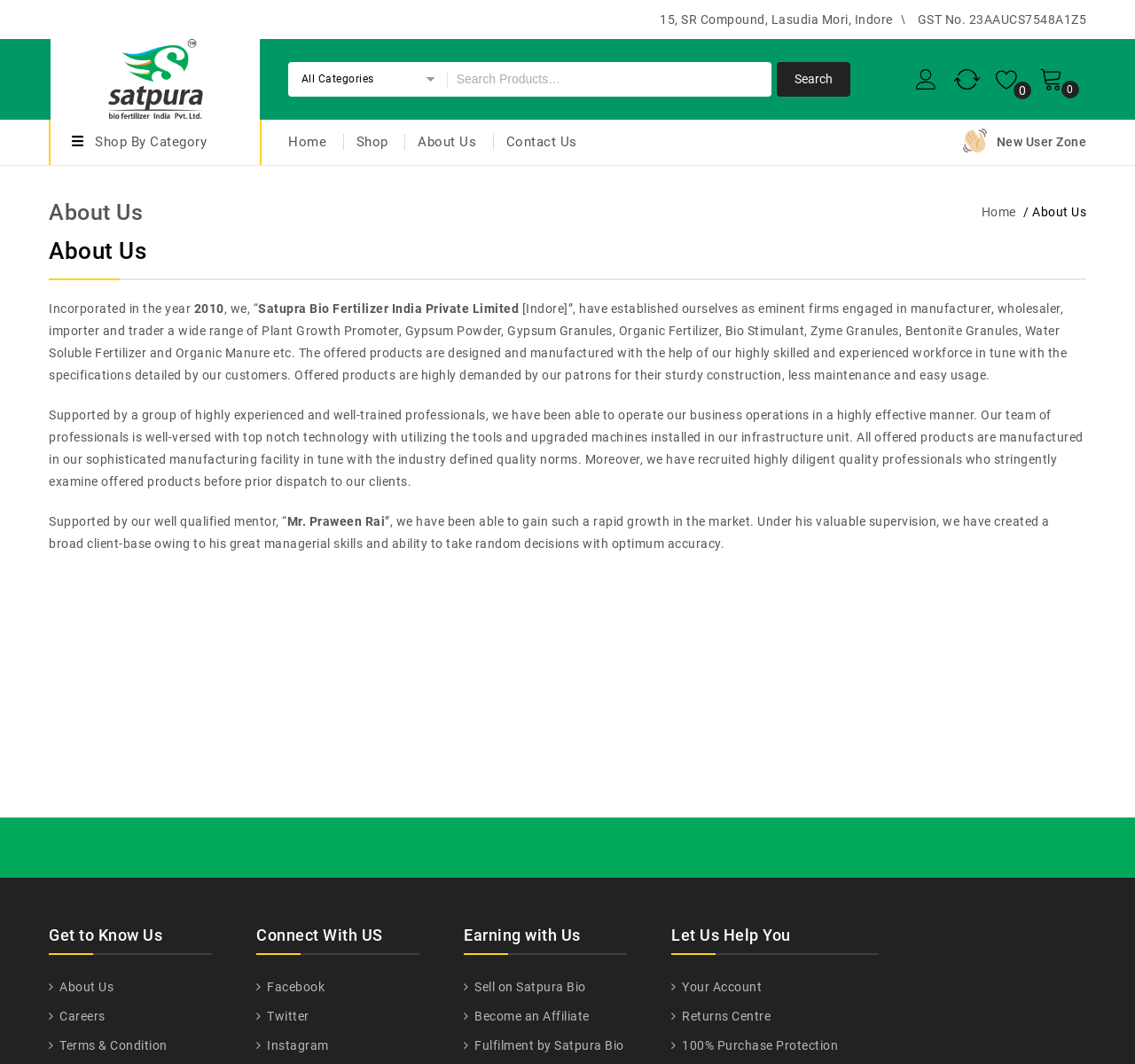Who is the mentor of the company? Look at the image and give a one-word or short phrase answer.

Mr. Praween Rai